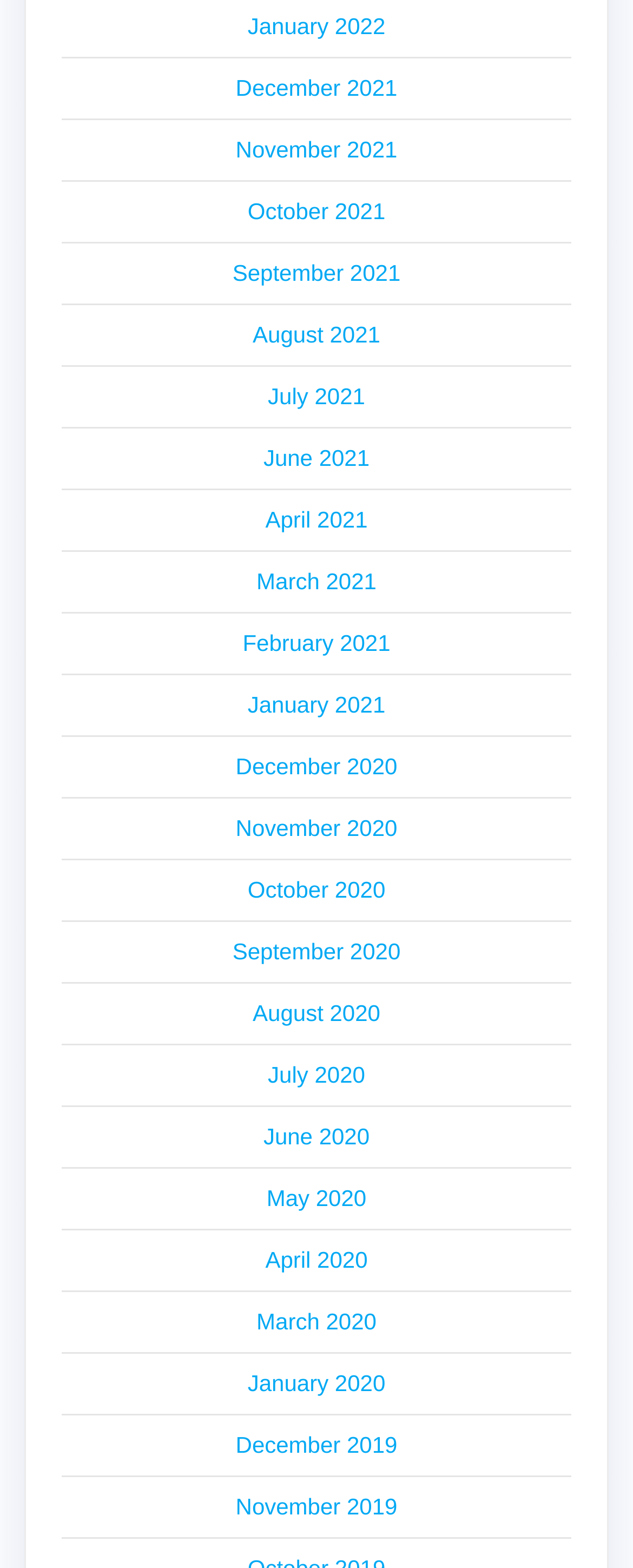How many links are there in total?
Observe the image and answer the question with a one-word or short phrase response.

36